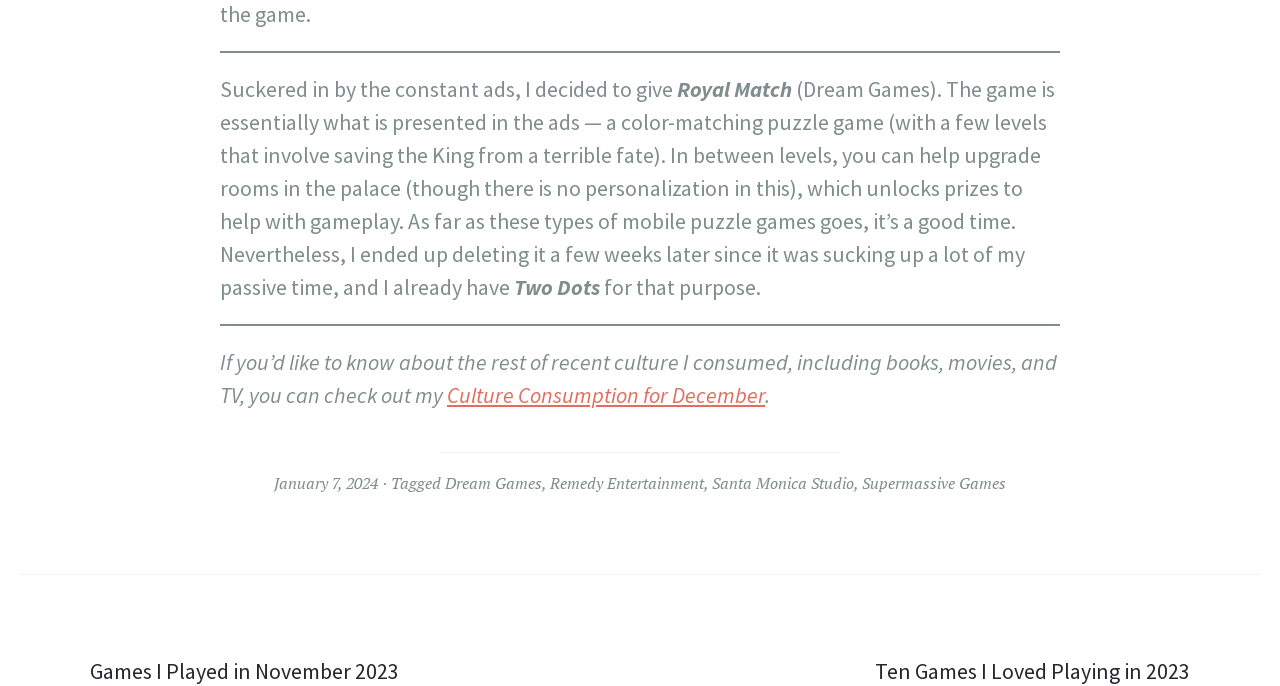Please give a succinct answer using a single word or phrase:
What is the name of the game mentioned in the text?

Royal Match